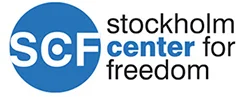What is written below the circular emblem?
Look at the screenshot and give a one-word or phrase answer.

Stockholm center for freedom